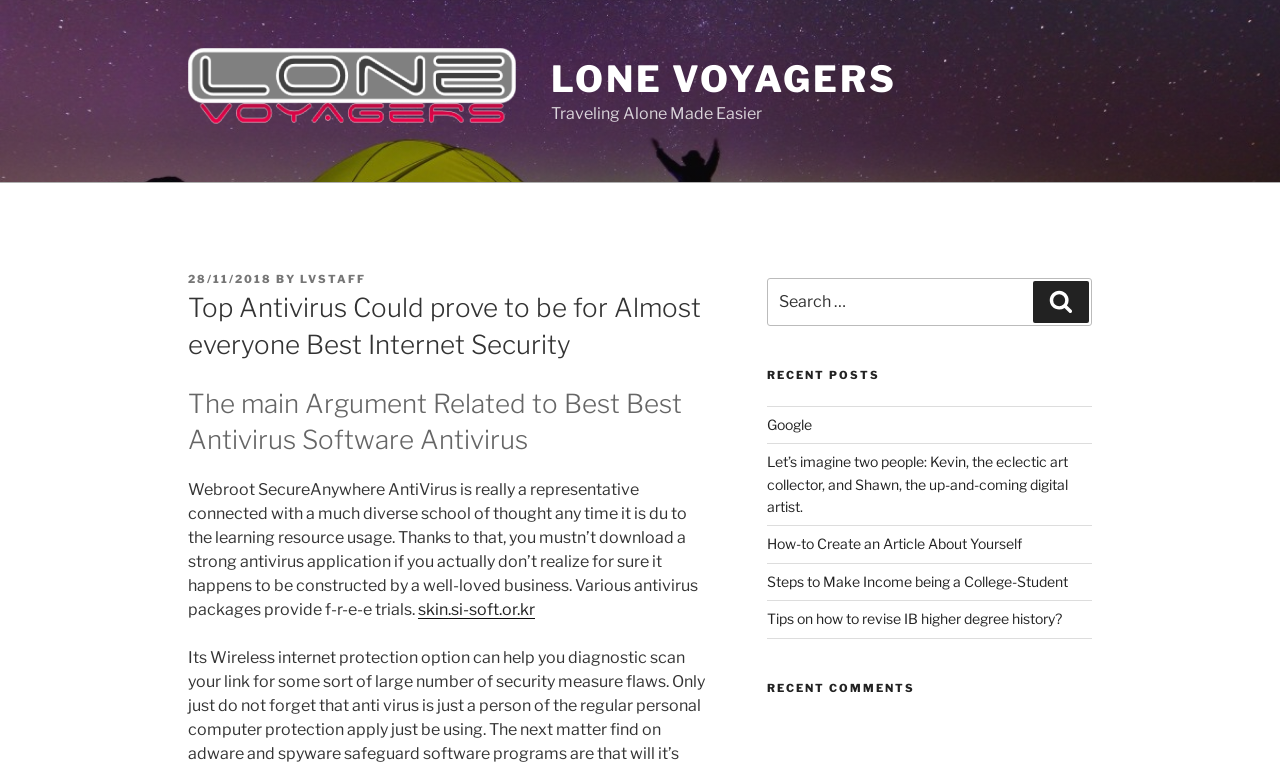Please determine the bounding box coordinates for the UI element described as: "LONE VOYAGERS".

[0.43, 0.075, 0.7, 0.133]